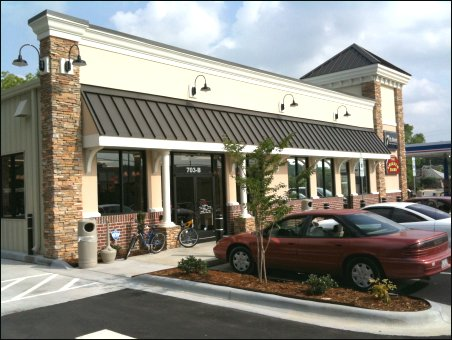Respond with a single word or phrase to the following question: How long has The Chicken Barn been serving the community?

Since 1979